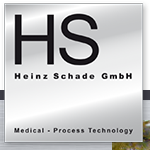Generate a detailed explanation of the scene depicted in the image.

The image features the logo of Heinz Schade GmbH, a company specializing in medical process technology. The logo prominently displays the initials "HS" in a sleek, modern font against a metallic silver background, emphasizing innovation and professionalism. Below the initials, the full company name "Heinz Schade GmbH" is presented, accompanied by the phrase "Medical - Process Technology," which signifies the company's focus and expertise in developing advanced solutions within the medical manufacturing sector. The design elements convey a sense of trust and high-quality workmanship, reflecting the company's commitment to excellence in their field.